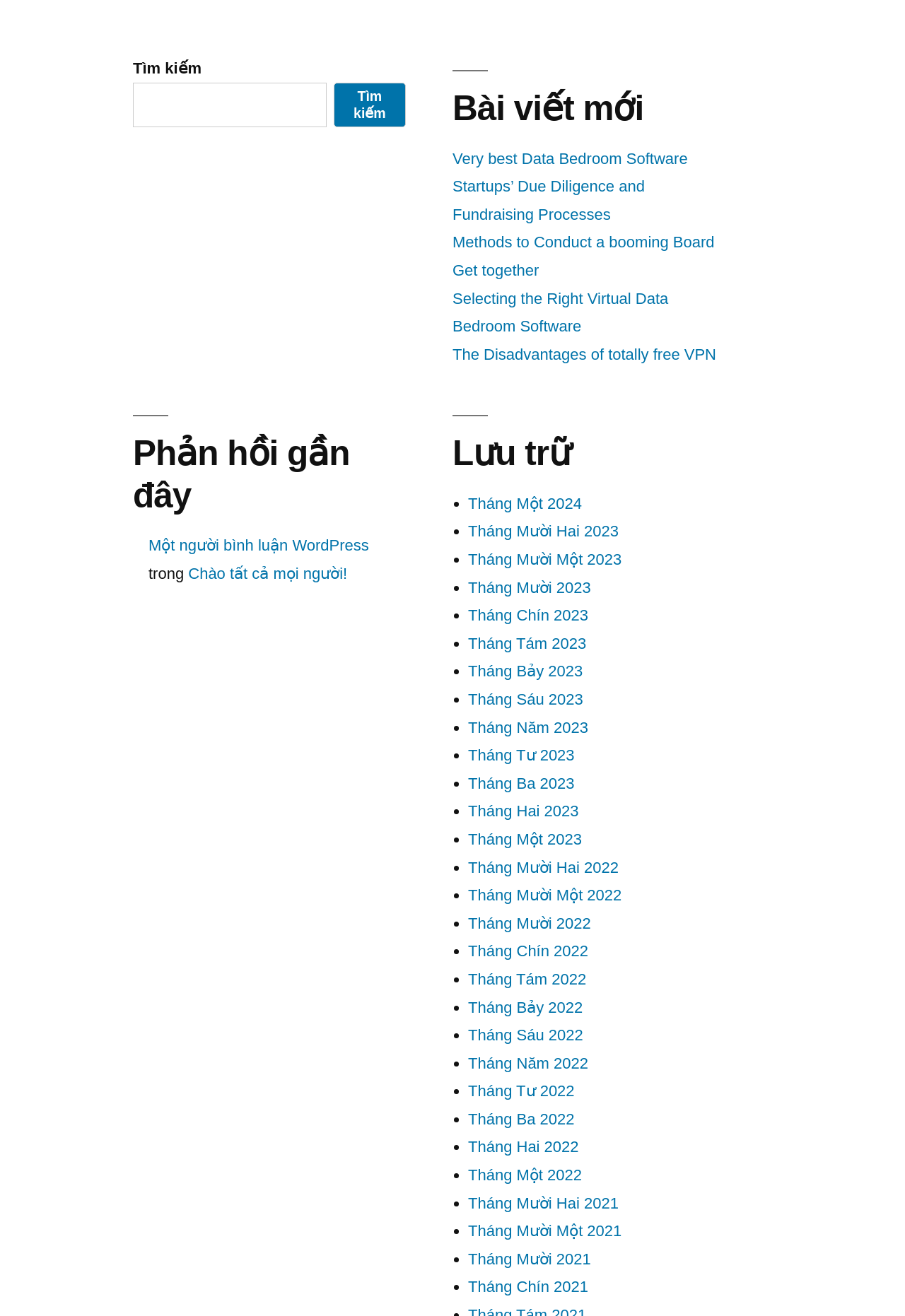Find the bounding box coordinates for the area that must be clicked to perform this action: "Read the latest feedback".

[0.164, 0.404, 0.448, 0.447]